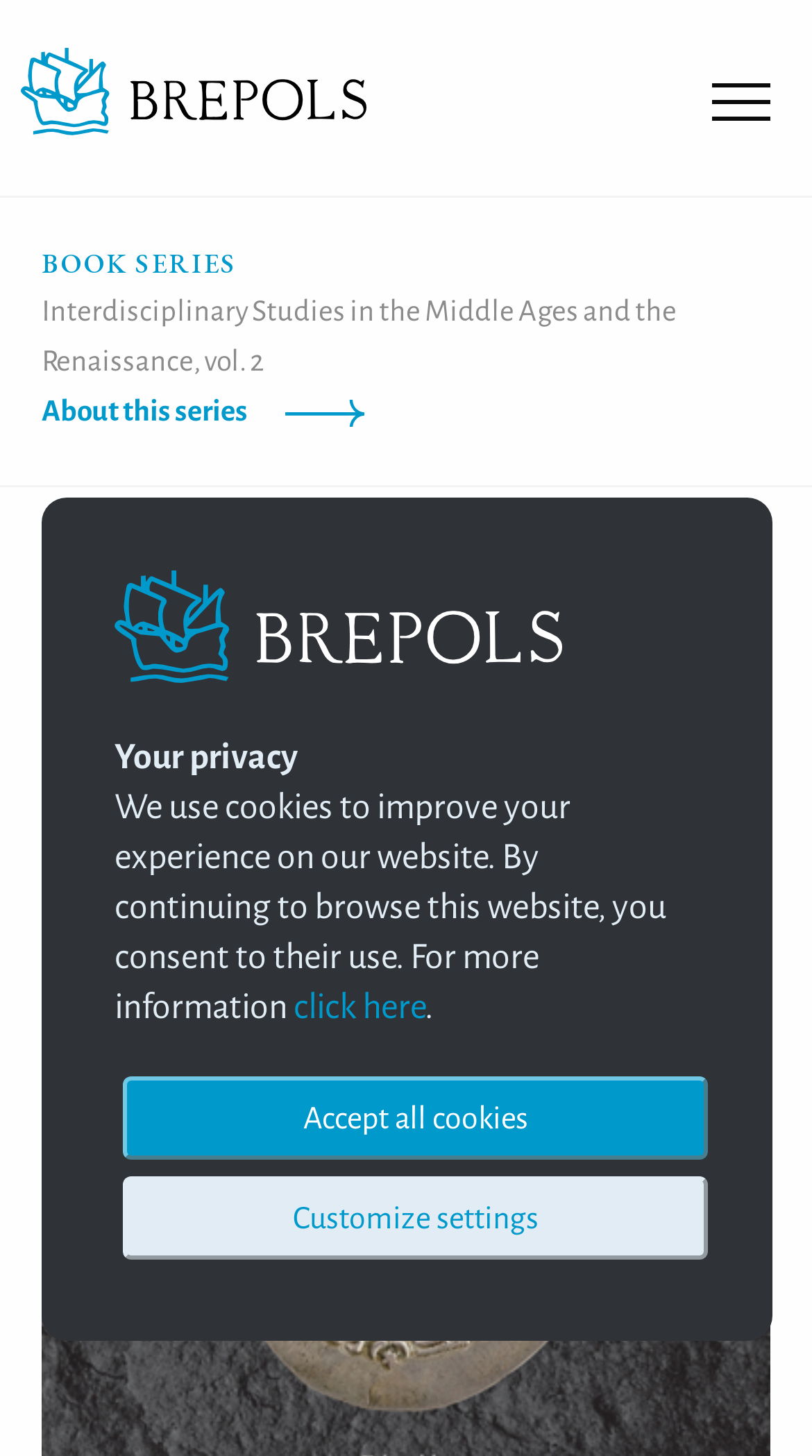Using the provided description: "Customize settings", find the bounding box coordinates of the corresponding UI element. The output should be four float numbers between 0 and 1, in the format [left, top, right, bottom].

[0.151, 0.808, 0.872, 0.865]